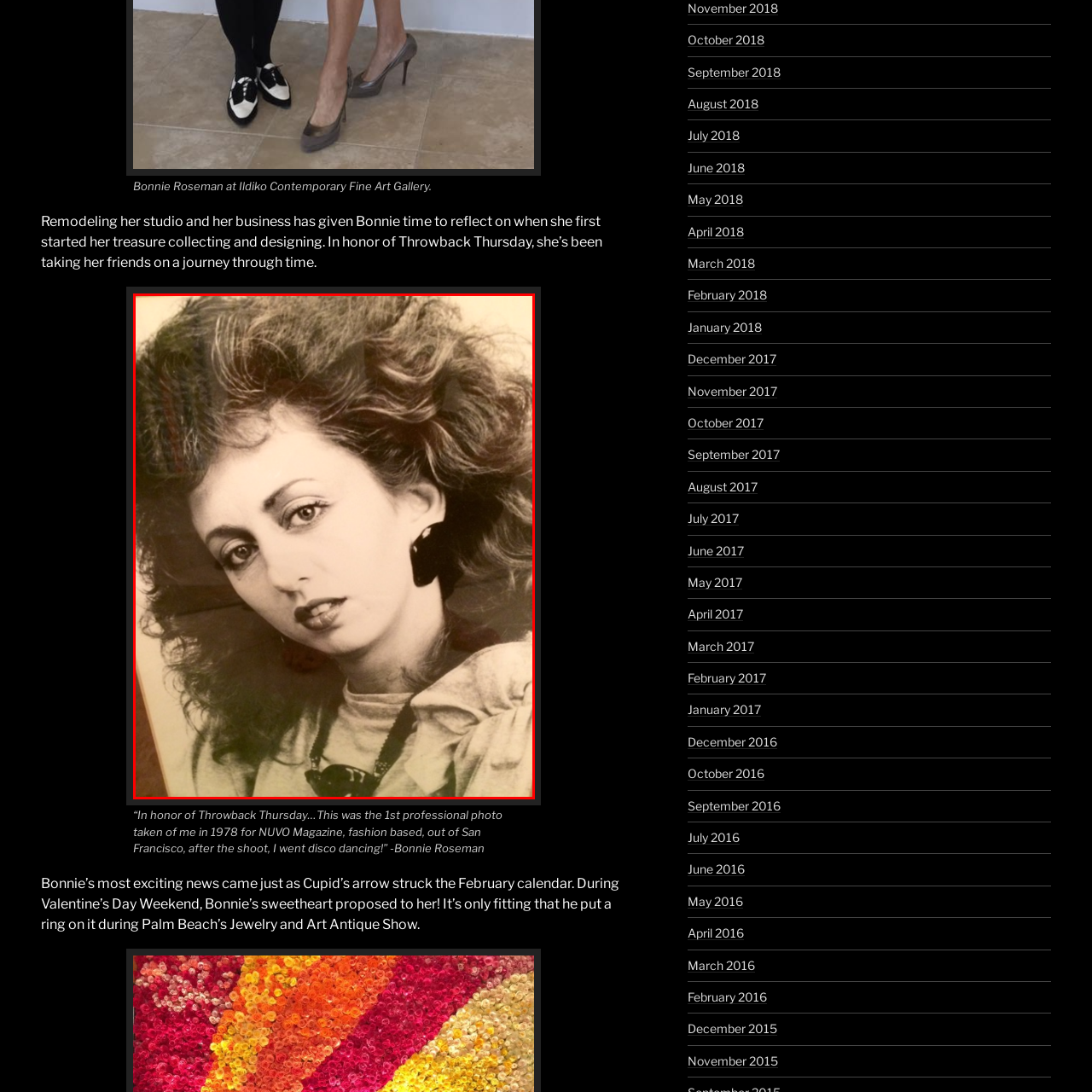Thoroughly describe the content of the image found within the red border.

This evocative black-and-white photograph captures a moment from 1978, showcasing a young woman with dramatic, voluminous hair and striking makeup. She gazes thoughtfully at the camera, embodying the bold fashion trends of the late 1970s. The image was taken during a professional photoshoot for NUVO Magazine, a fashion publication based in San Francisco. This snapshot illustrates a pivotal time in her life, as she reflects on her journey of treasure collecting and design. In a nostalgic nod to "Throwback Thursday," she shares this memory of the first professional photo taken of her, symbolizing both her past and her influence in the fashion world.